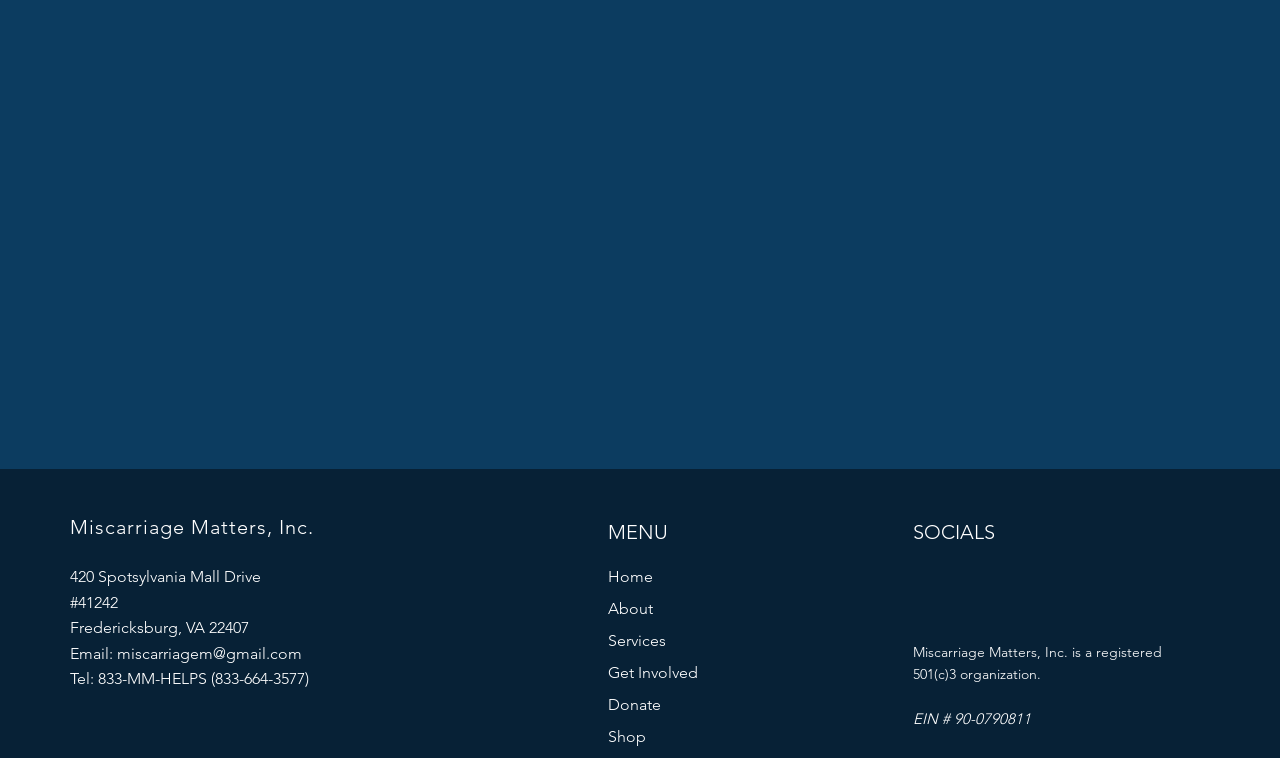Can you find the bounding box coordinates for the element that needs to be clicked to execute this instruction: "Send an email"? The coordinates should be given as four float numbers between 0 and 1, i.e., [left, top, right, bottom].

[0.092, 0.849, 0.236, 0.874]